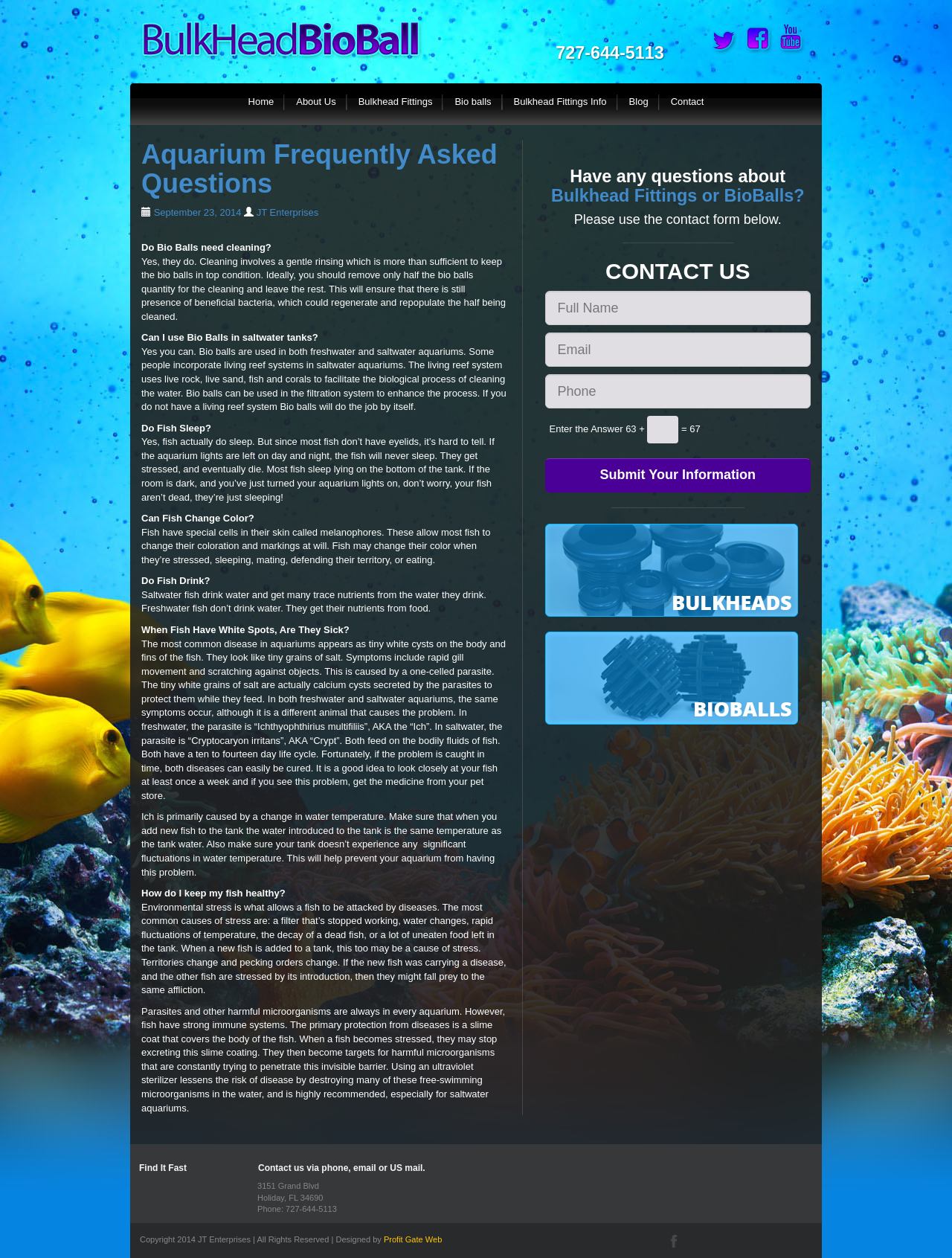Locate the UI element described by Profit Gate Web and provide its bounding box coordinates. Use the format (top-left x, top-left y, bottom-right x, bottom-right y) with all values as floating point numbers between 0 and 1.

[0.403, 0.982, 0.464, 0.989]